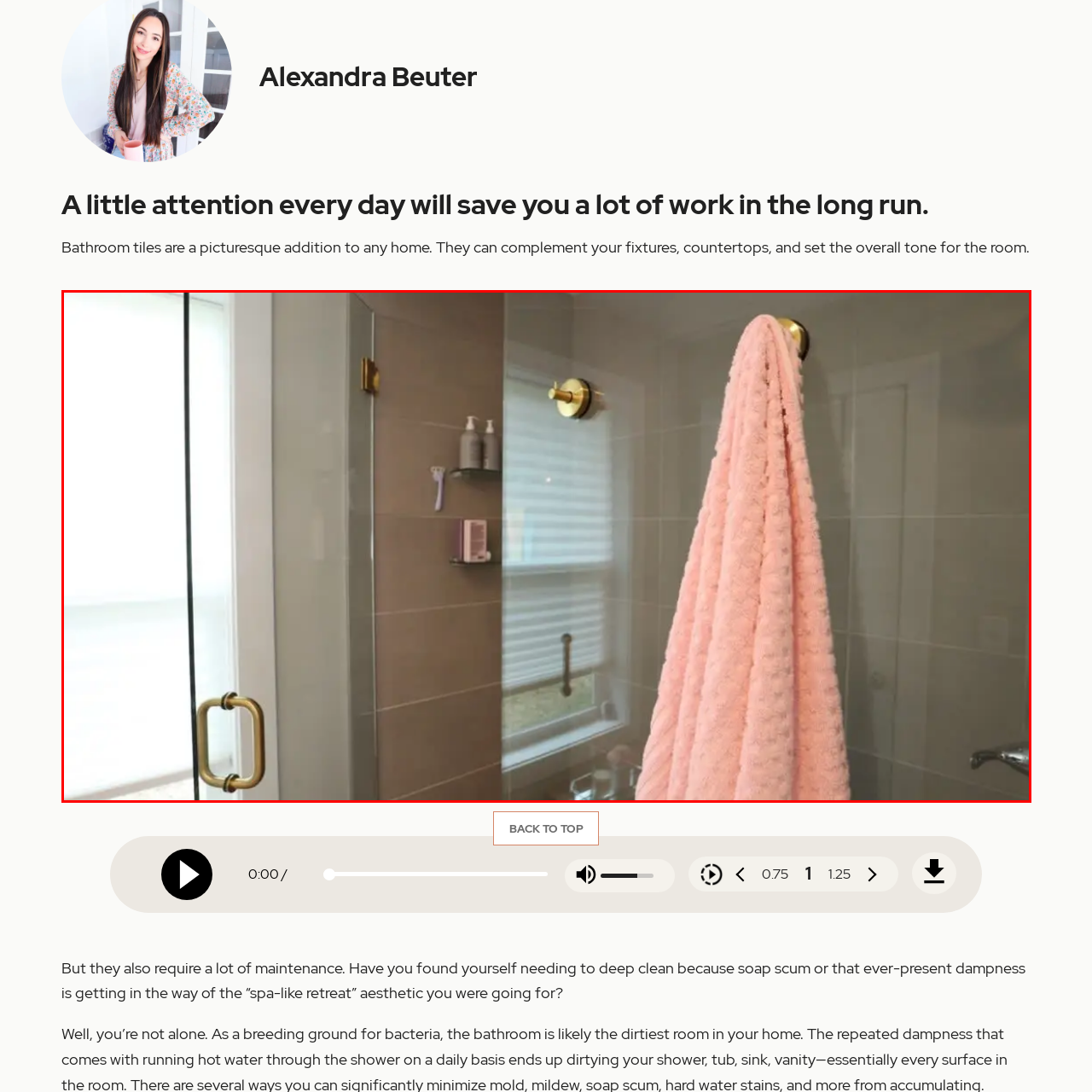Articulate a detailed description of the image inside the red frame.

The image showcases a modern bathroom with a tiled shower area, highlighting a clean and inviting aesthetic. Dominating the scene is a luxuriously fluffy pink towel hanging from a stylish gold hook, adding a pop of color to the neutral tones of the tiled walls. Behind the towel, a glass shower door reveals a well-organized space, featuring shelves neatly stocked with various bath products, including sleek bottles and a personal grooming item. Soft natural light filters through a nearby window, enhancing the serene and spa-like ambiance of this space, perfect for a relaxing retreat.